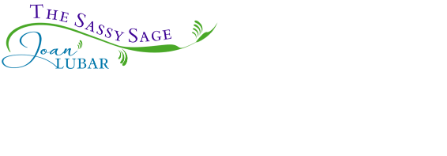Provide a short answer using a single word or phrase for the following question: 
What color is used to suggest a connection to nature or health?

Green